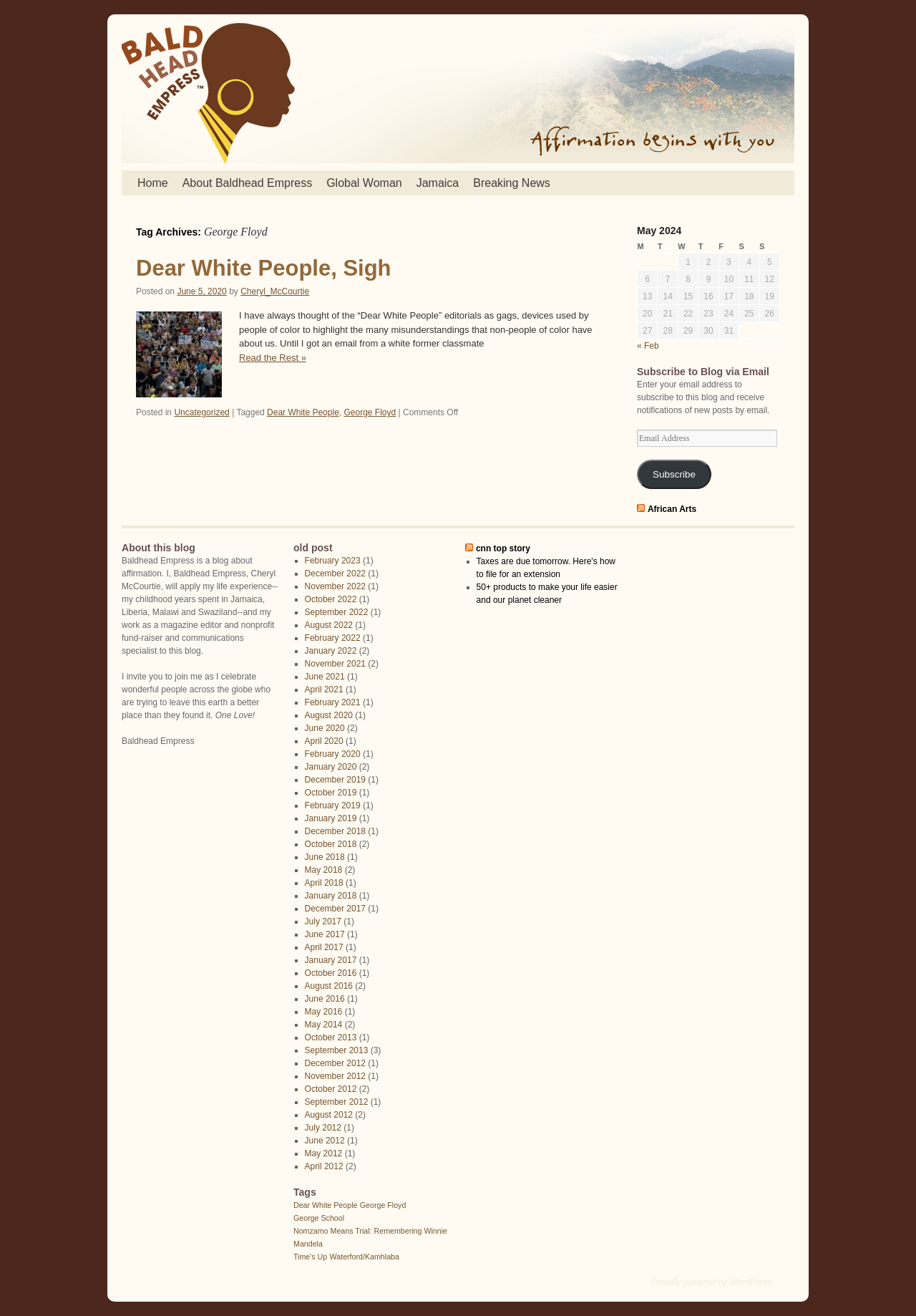Given the description: "Home", determine the bounding box coordinates of the UI element. The coordinates should be formatted as four float numbers between 0 and 1, [left, top, right, bottom].

[0.142, 0.129, 0.191, 0.149]